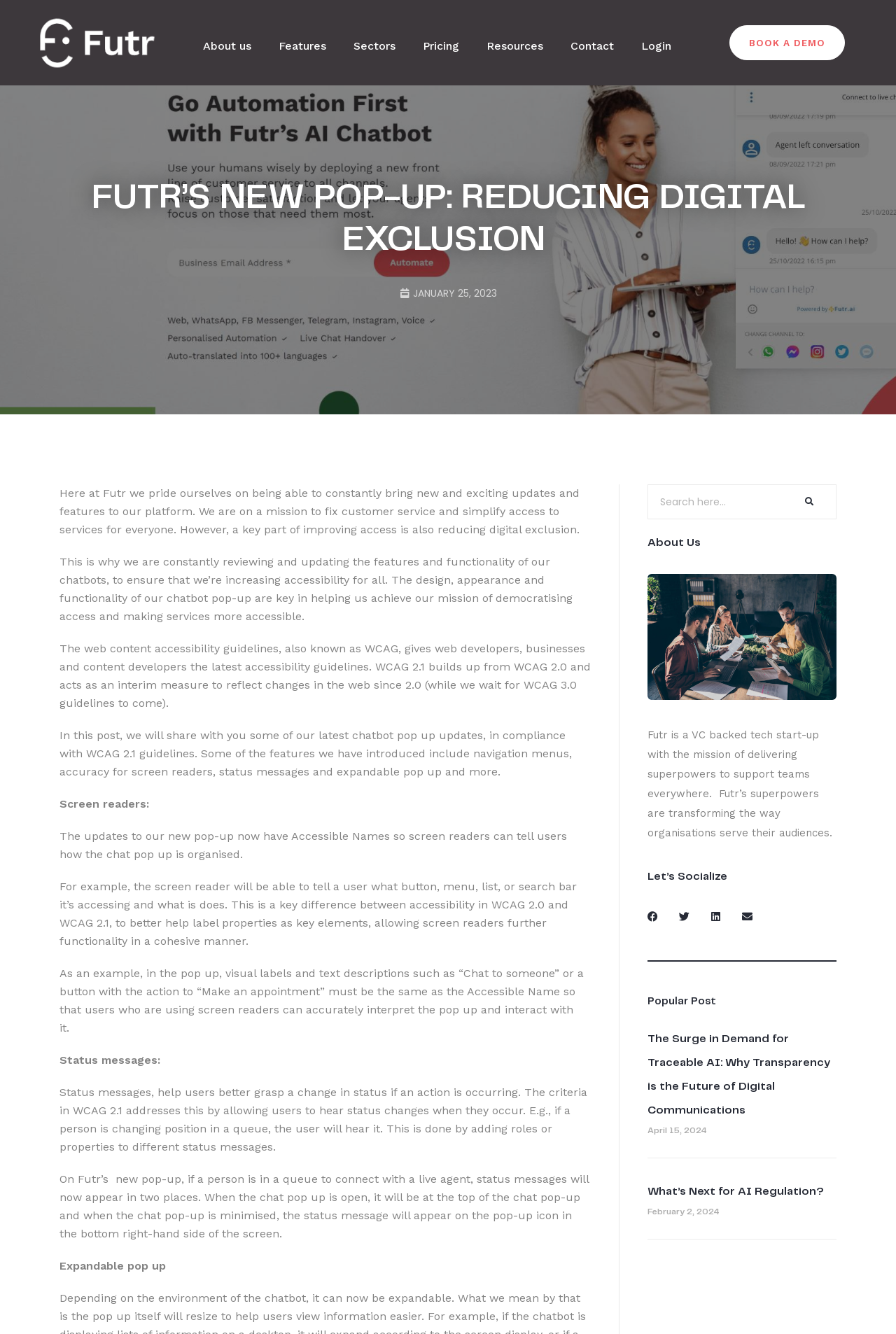Specify the bounding box coordinates of the area that needs to be clicked to achieve the following instruction: "Share on facebook".

[0.711, 0.675, 0.746, 0.699]